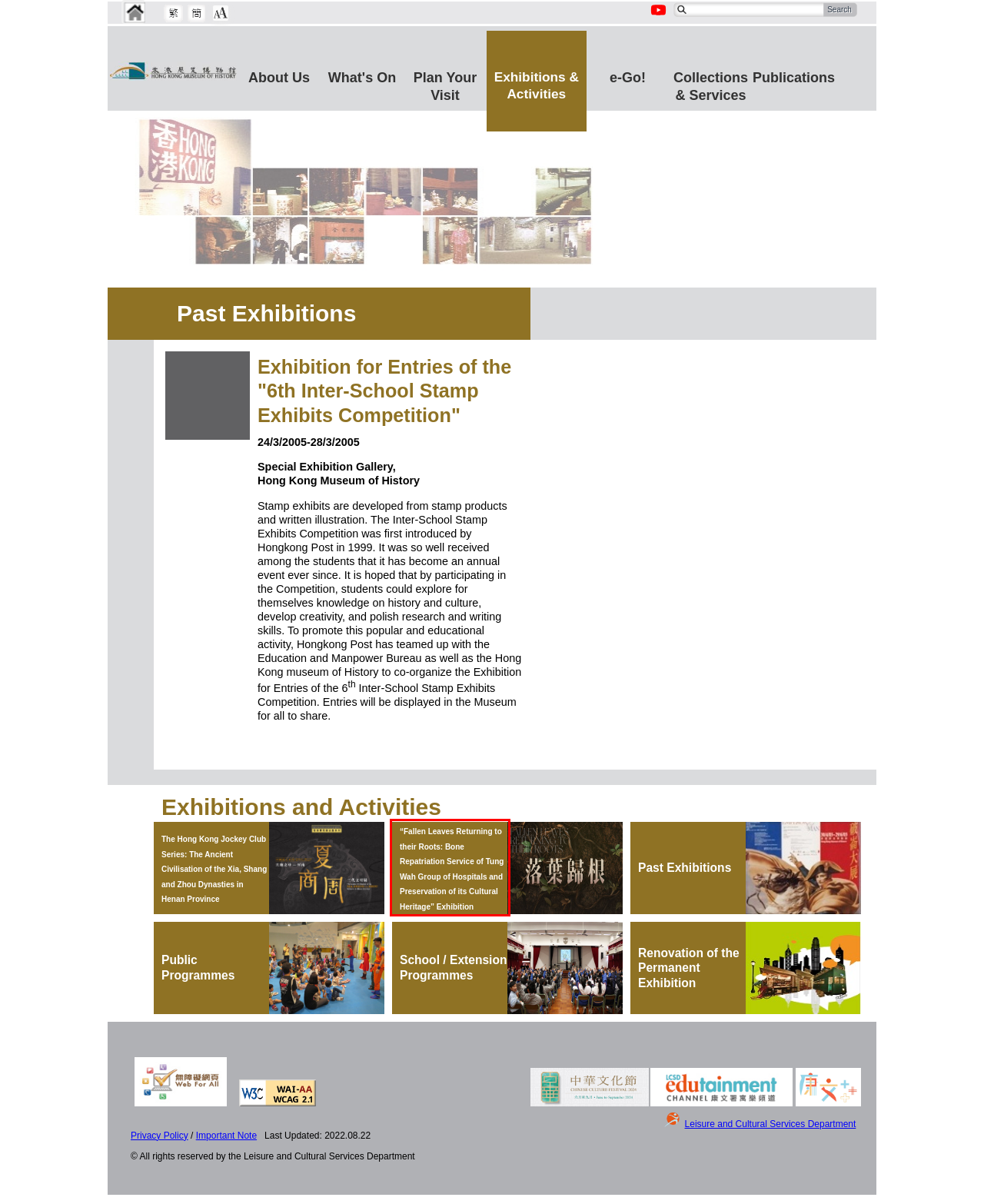Please perform OCR on the text within the red rectangle in the webpage screenshot and return the text content.

“Fallen Leaves Returning to their Roots: Bone Repatriation Service of Tung Wah Group of Hospitals and Preservation of its Cultural Heritage” Exhibition